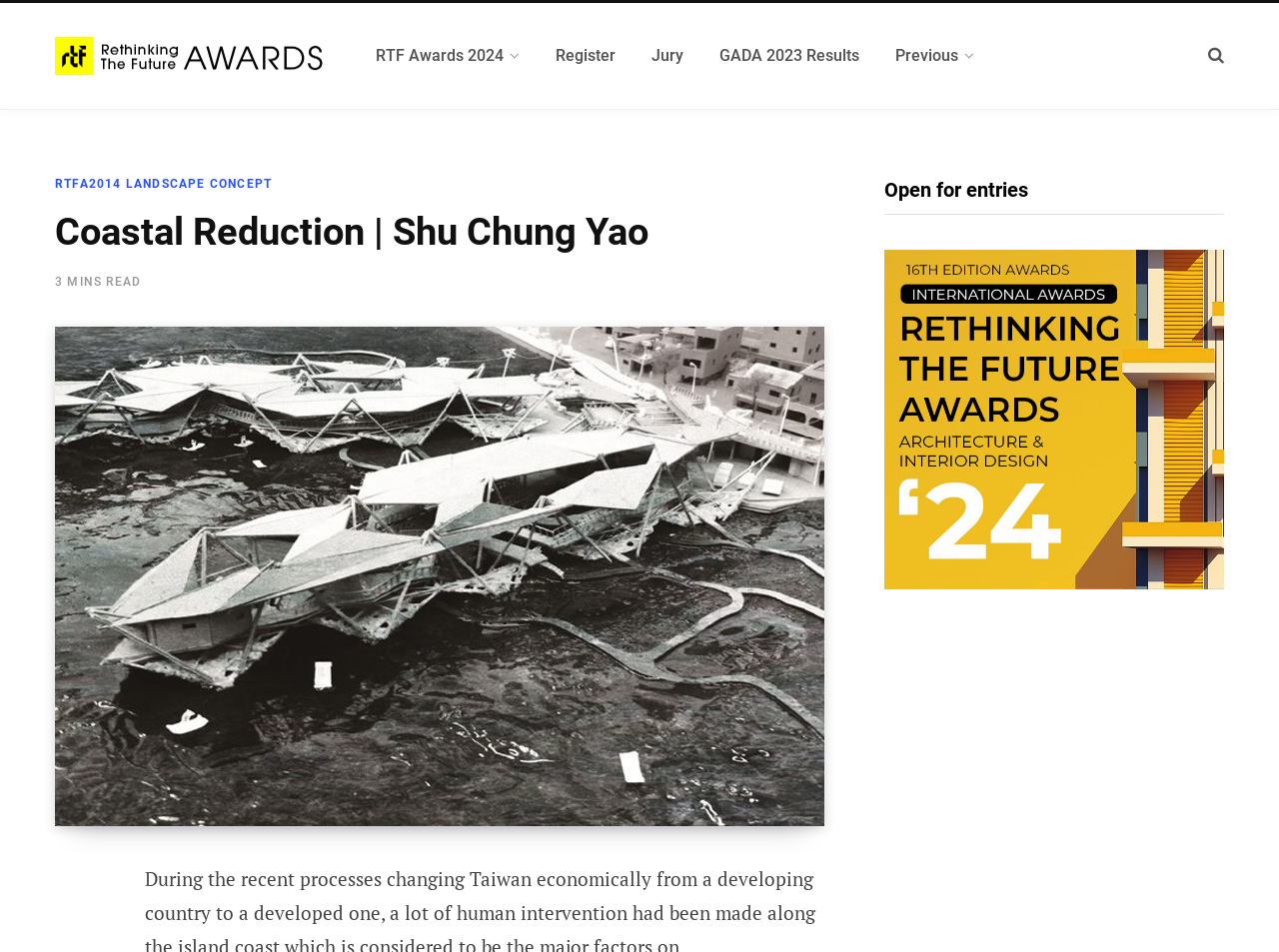Reply to the question with a single word or phrase:
How many links are there in the top navigation bar?

5